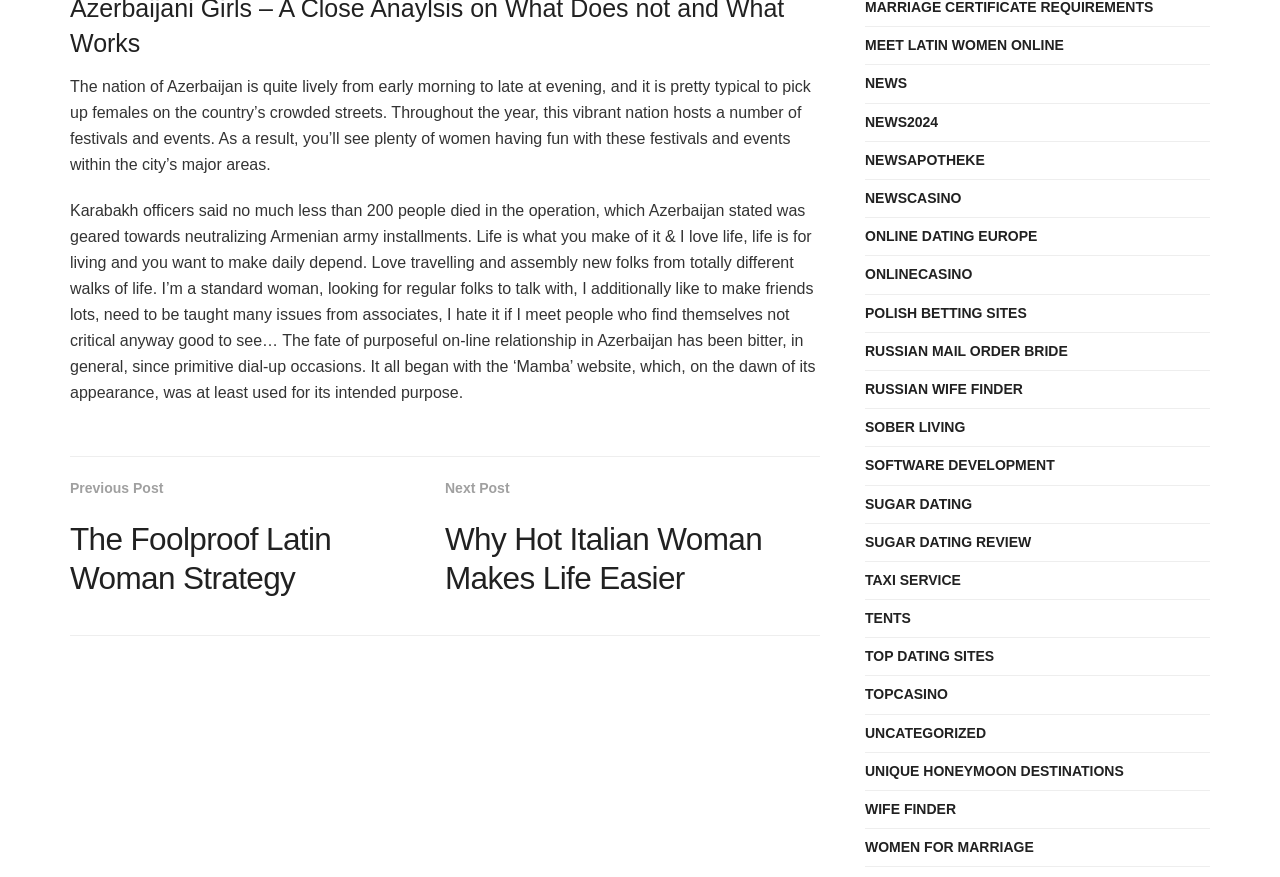Kindly respond to the following question with a single word or a brief phrase: 
What is the country being described?

Azerbaijan